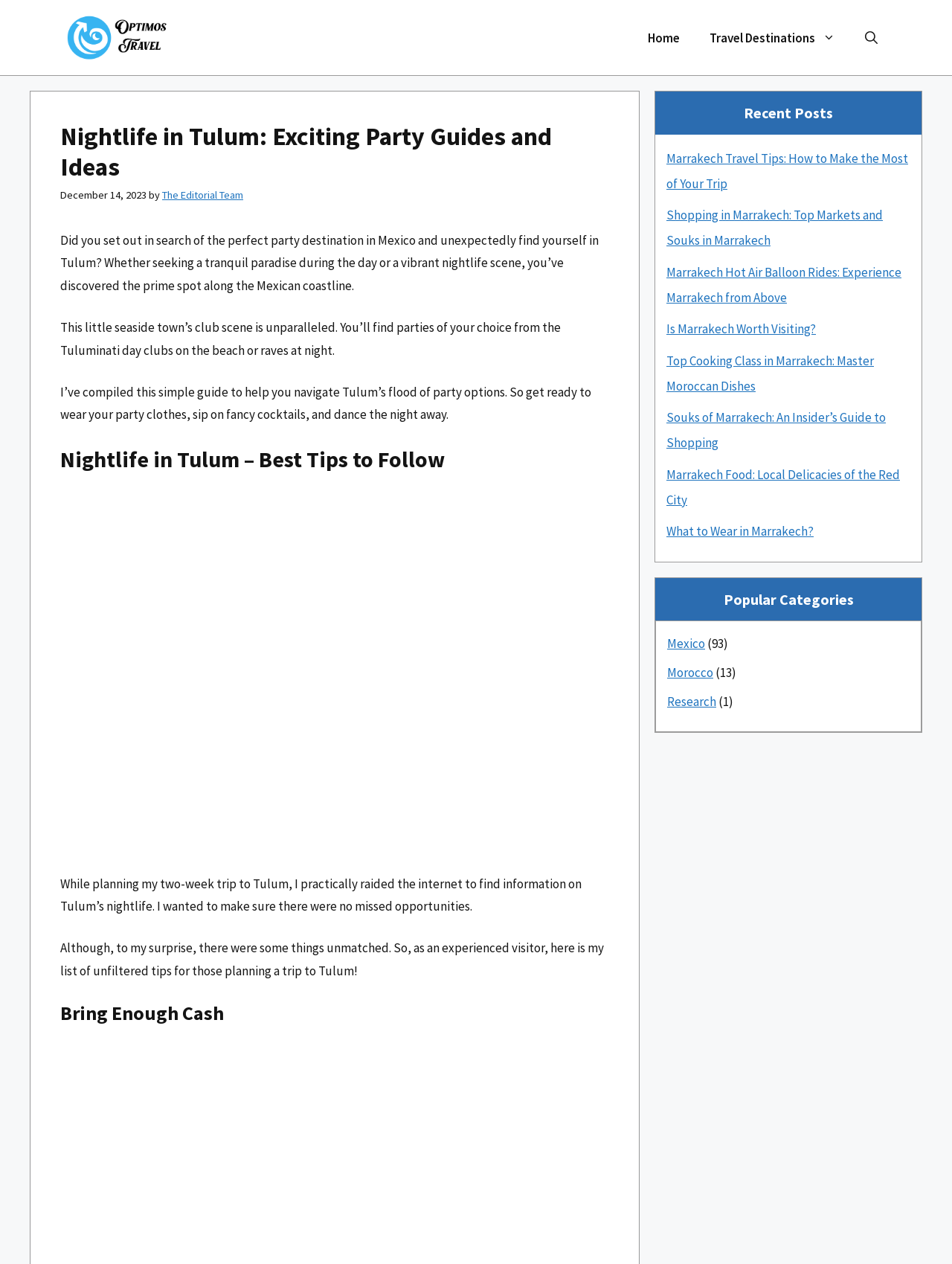Pinpoint the bounding box coordinates of the element to be clicked to execute the instruction: "Explore the 'Travel Destinations' page".

[0.73, 0.012, 0.893, 0.047]